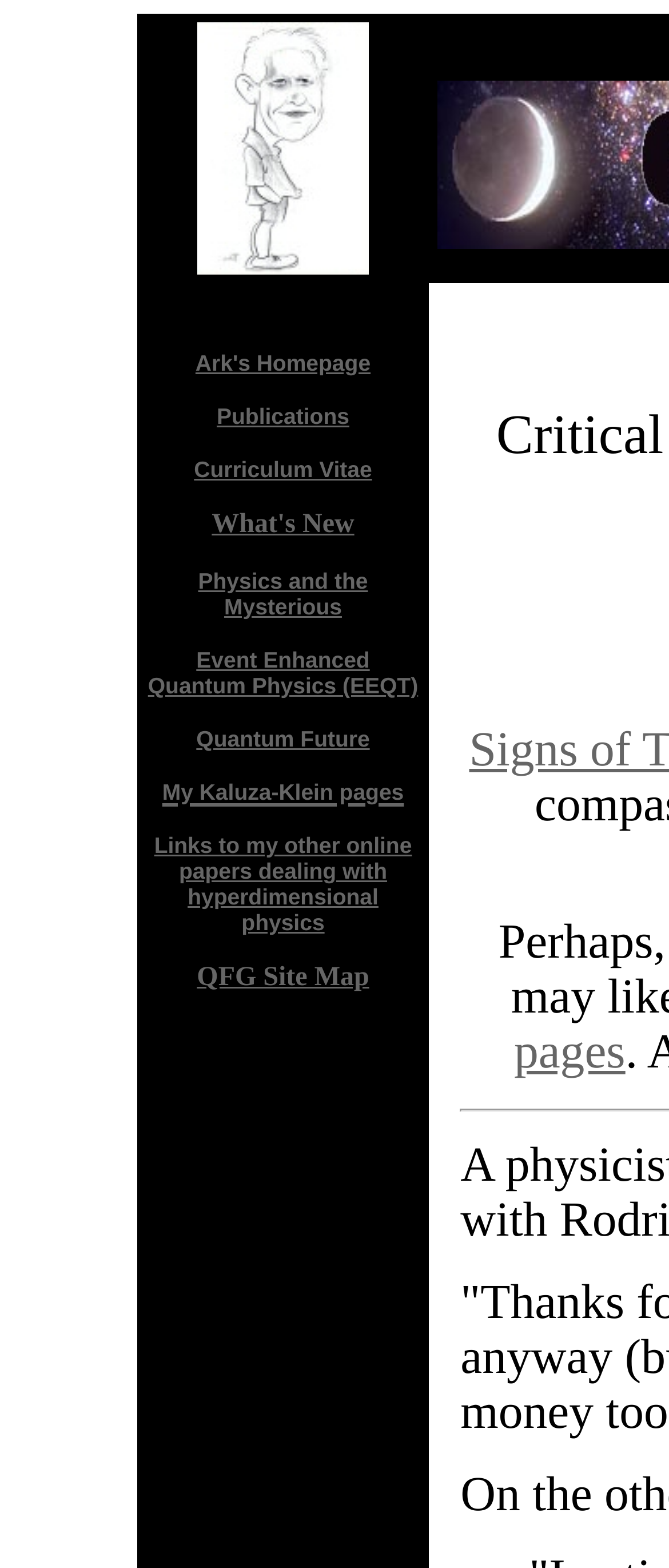What is the author's name?
Can you offer a detailed and complete answer to this question?

The link 'Ark's Homepage' suggests that the author's name is Ark.